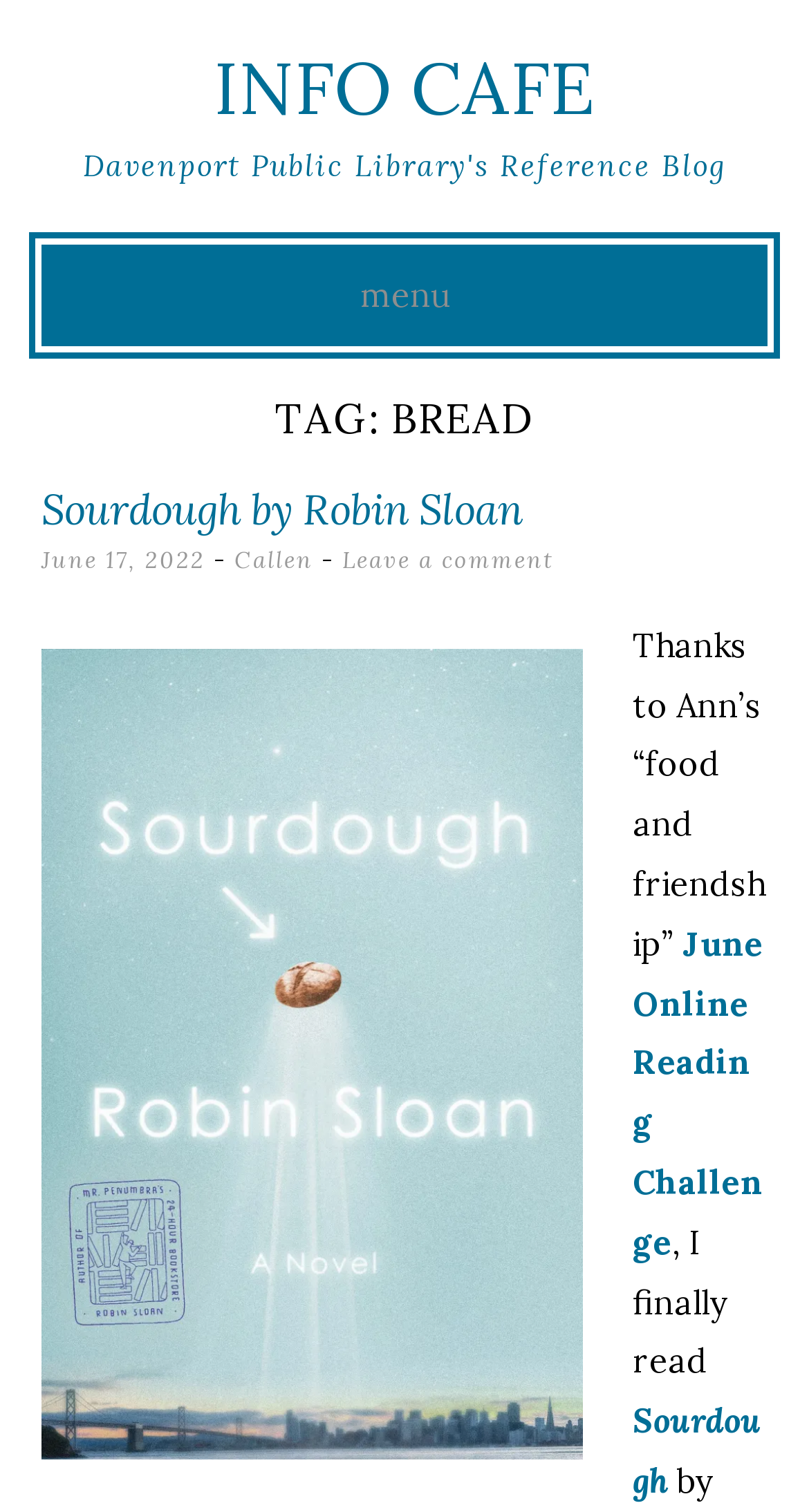What is the title of the blog post?
Please utilize the information in the image to give a detailed response to the question.

I found the heading 'Sourdough by Robin Sloan' under the 'TAG: BREAD' section, which suggests that it is the title of the blog post.